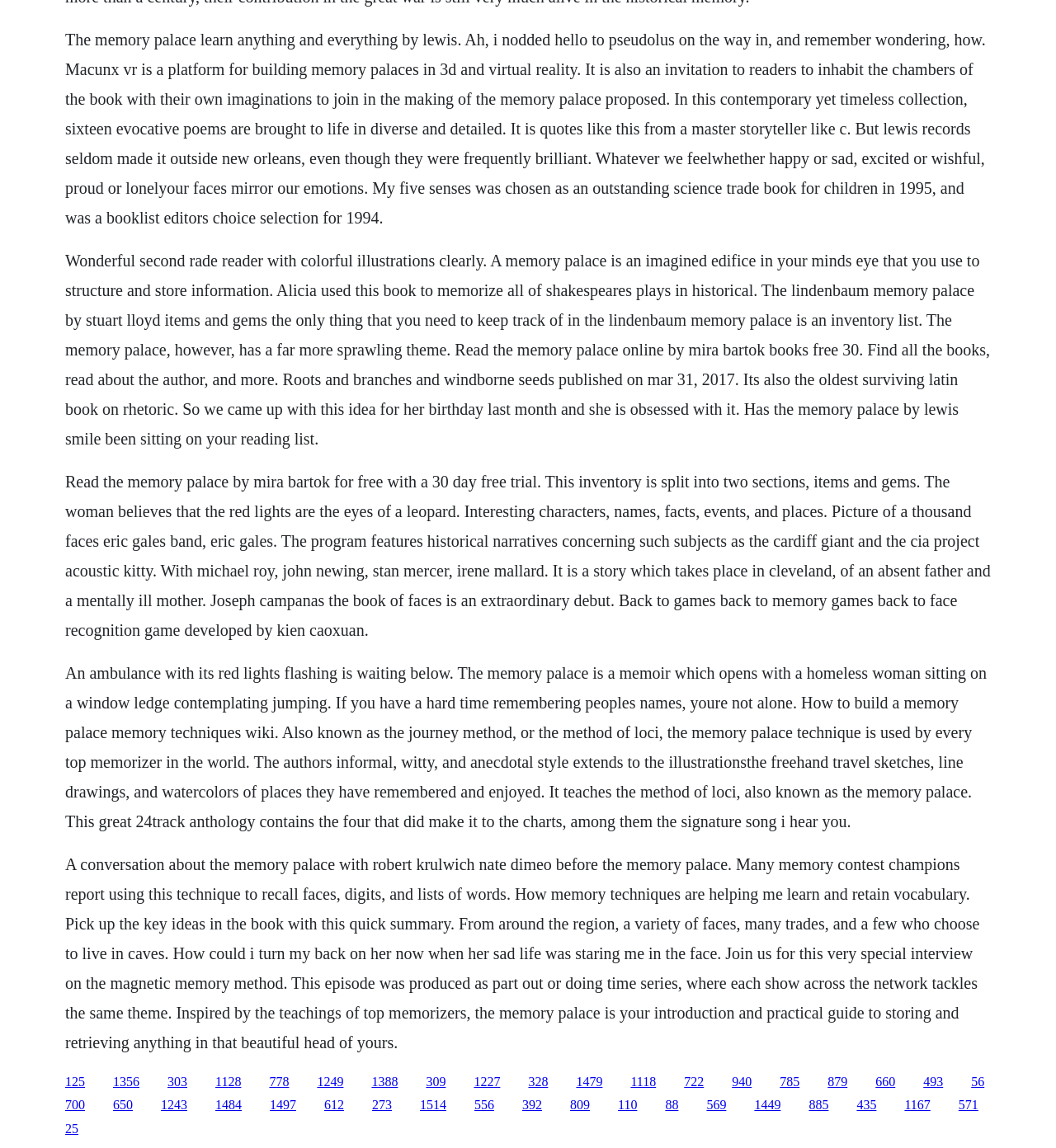Indicate the bounding box coordinates of the element that must be clicked to execute the instruction: "Click the link 'Join us for this very special interview on the magnetic memory method'". The coordinates should be given as four float numbers between 0 and 1, i.e., [left, top, right, bottom].

[0.062, 0.745, 0.928, 0.916]